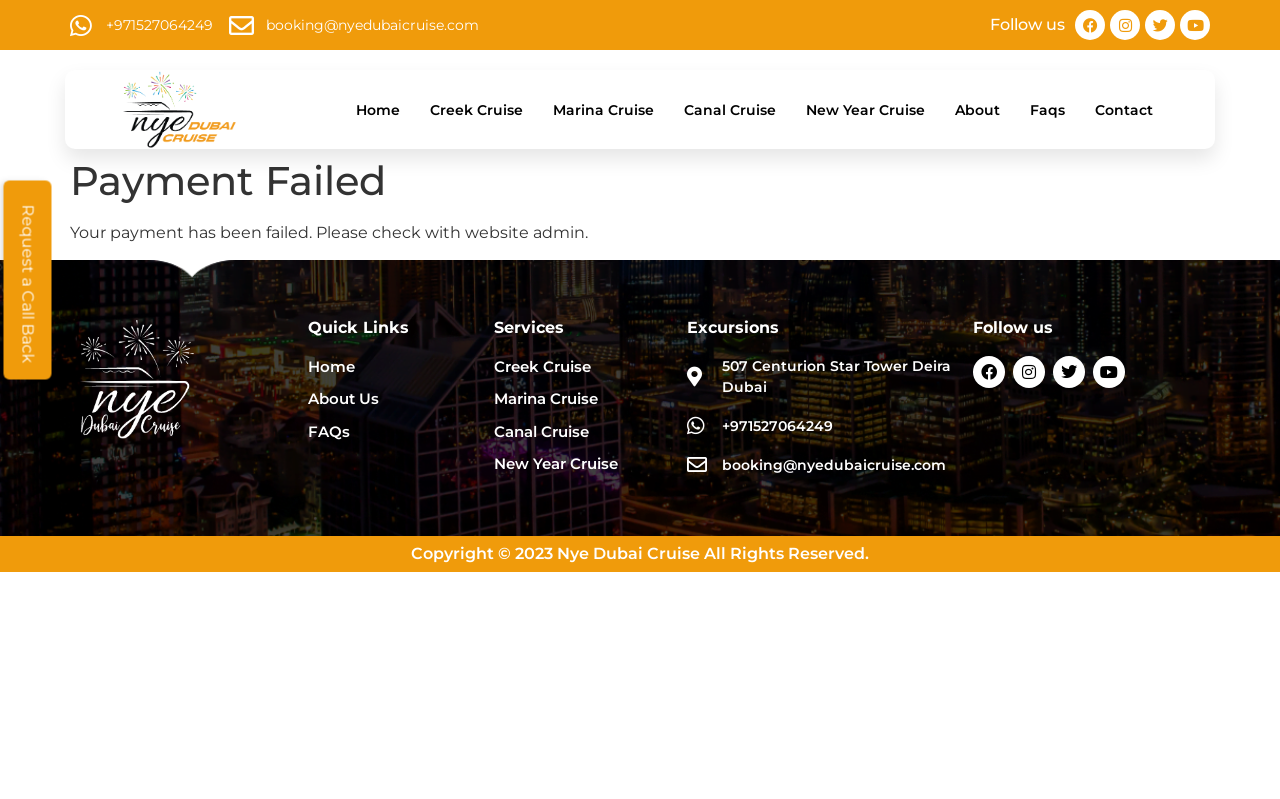What is the phone number to contact?
Please respond to the question with a detailed and informative answer.

I found the phone number by looking at the links on the webpage, specifically the one with the OCR text '+971527064249' which is a common format for phone numbers.